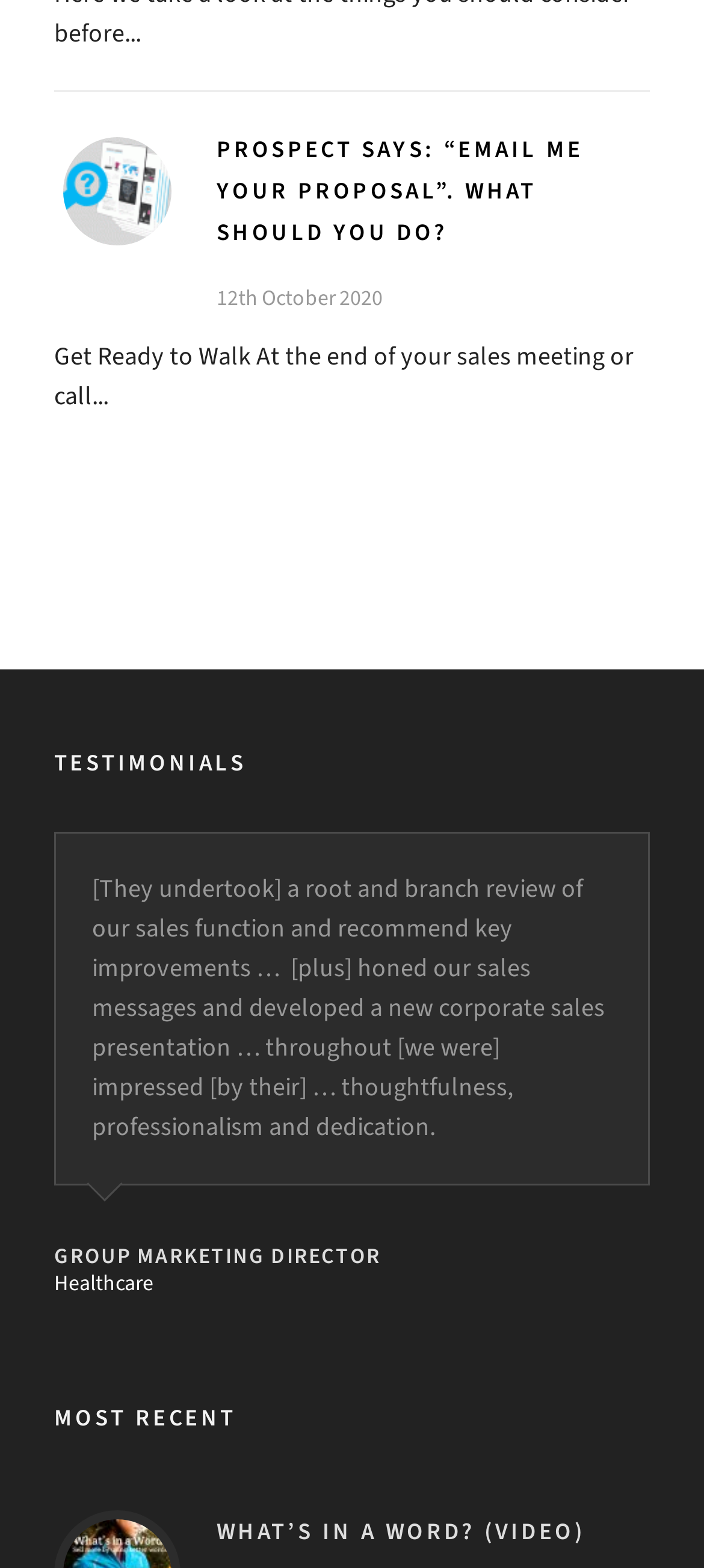From the element description: "Anatolian Shepherd Great Pyrenees Mix", extract the bounding box coordinates of the UI element. The coordinates should be expressed as four float numbers between 0 and 1, in the order [left, top, right, bottom].

None